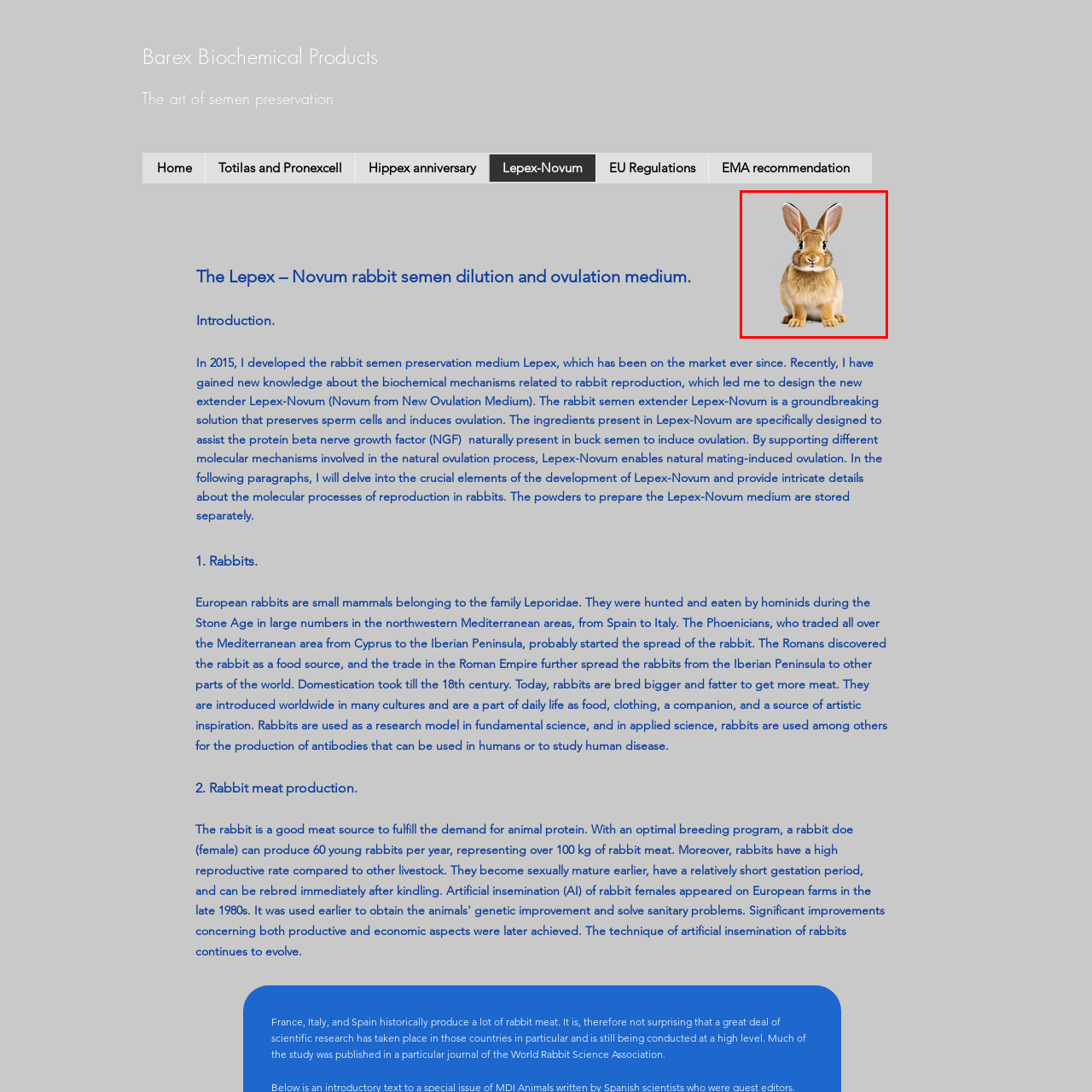What is the family name of the rabbit?  
Please examine the image enclosed within the red bounding box and provide a thorough answer based on what you observe in the image.

According to the caption, rabbits like the one shown in the image belong to the family Leporidae, which is a biological classification that groups rabbits and hares together.